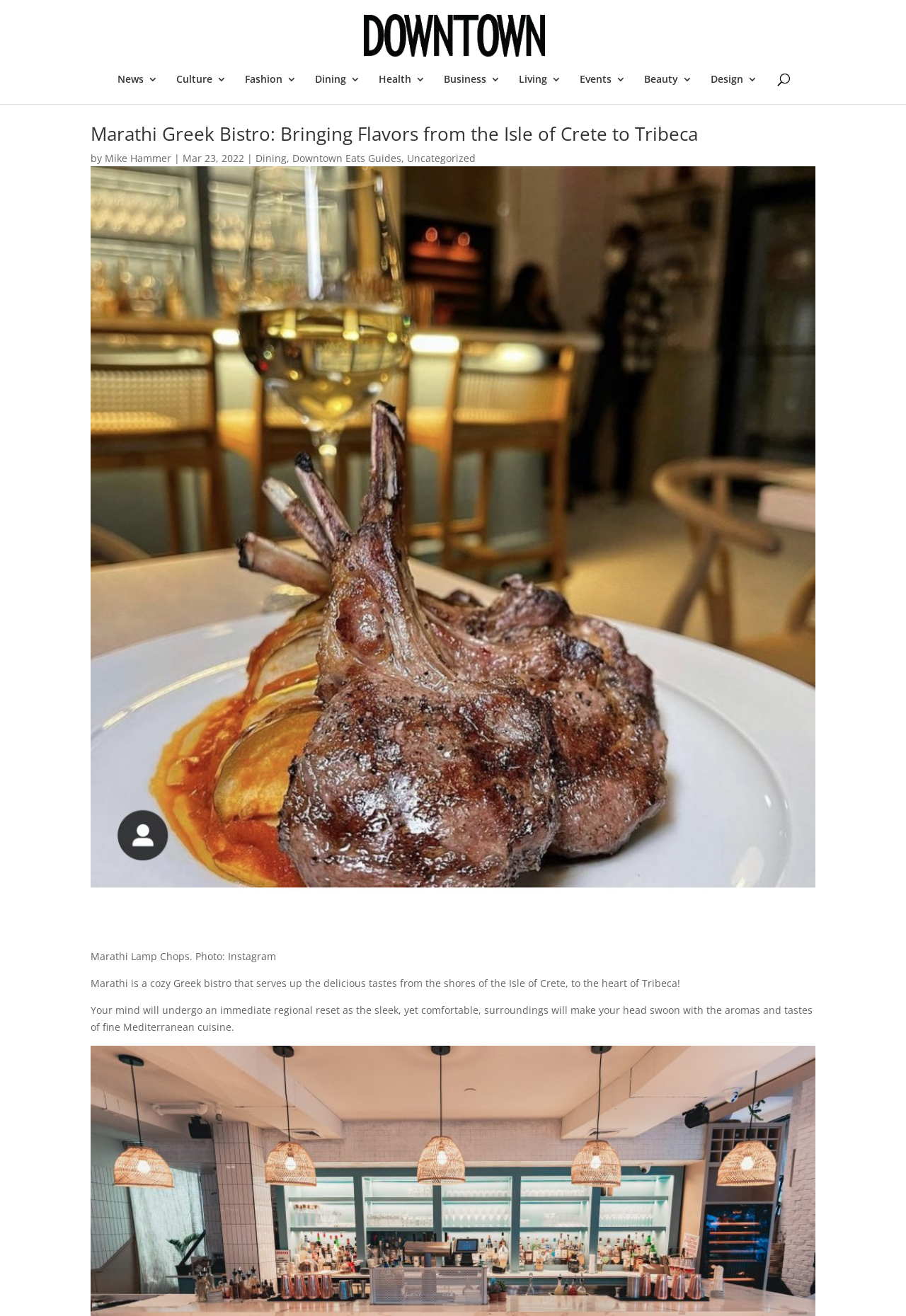Bounding box coordinates are given in the format (top-left x, top-left y, bottom-right x, bottom-right y). All values should be floating point numbers between 0 and 1. Provide the bounding box coordinate for the UI element described as: Mike Hammer

[0.116, 0.115, 0.189, 0.125]